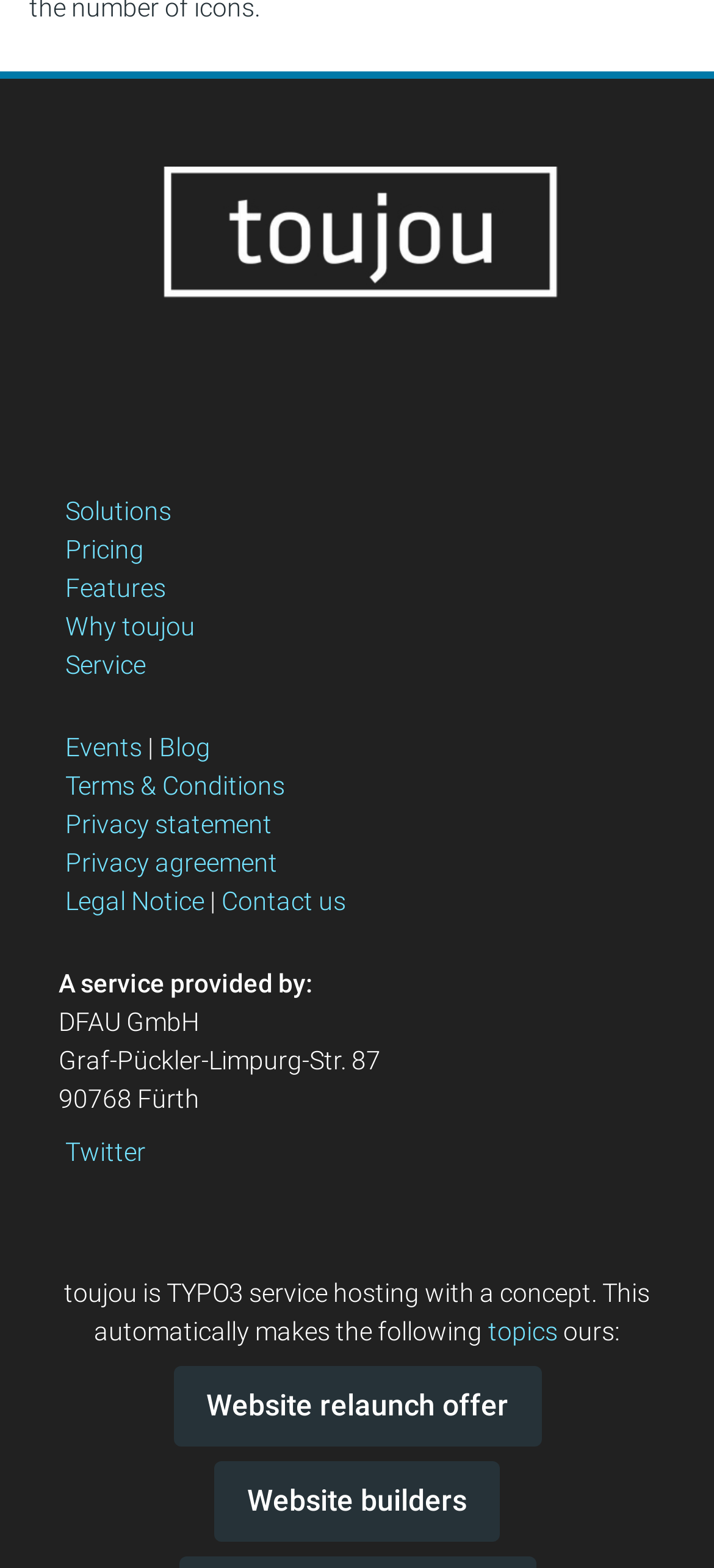Look at the image and write a detailed answer to the question: 
What is the address of DFAU GmbH?

The answer can be found at the bottom of the webpage, where it says 'Graf-Pückler-Limpurg-Str. 87, 90768 Fürth' which is the address of DFAU GmbH.